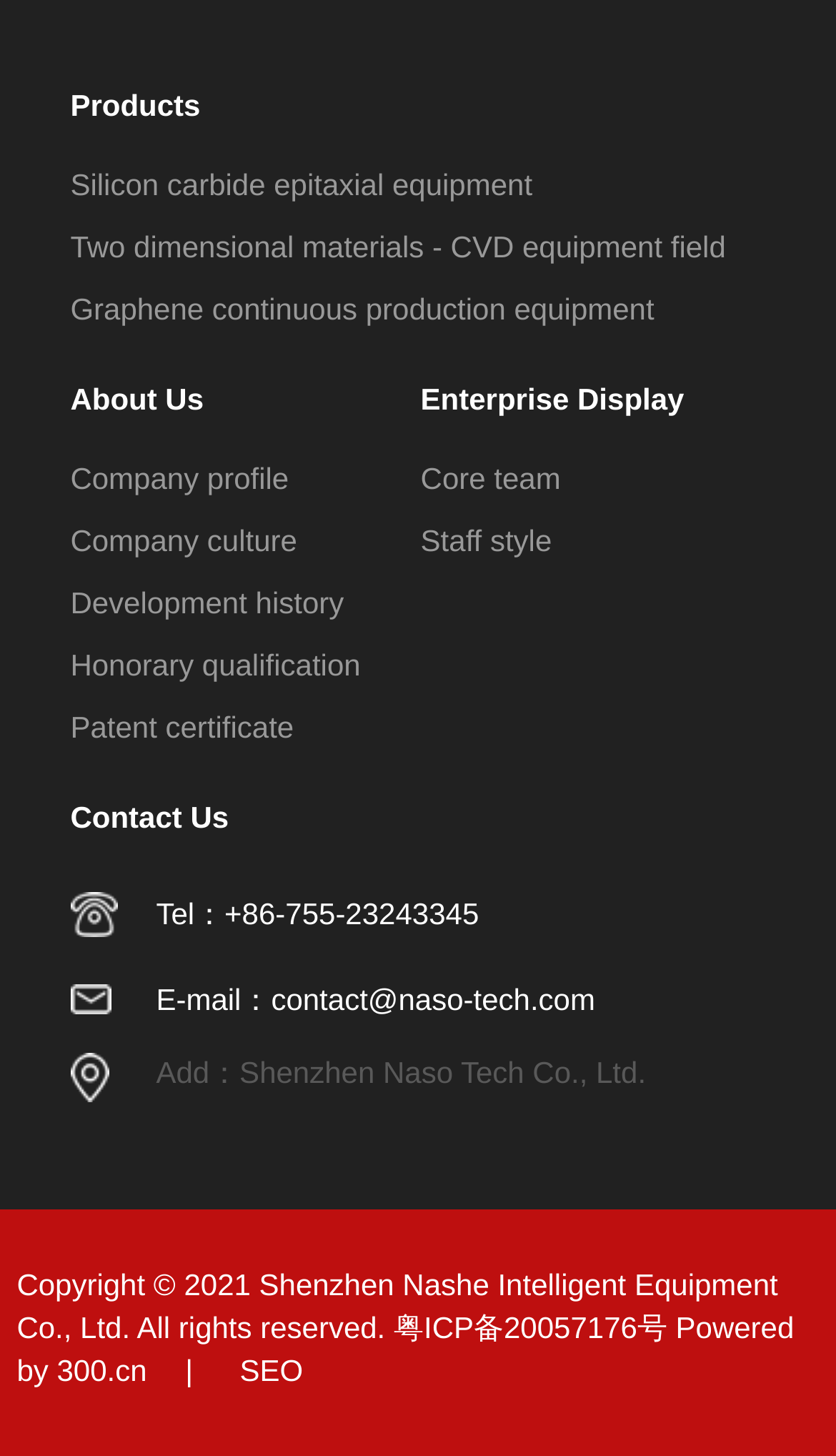Answer the question below with a single word or a brief phrase: 
What is the company's development history page?

Development history